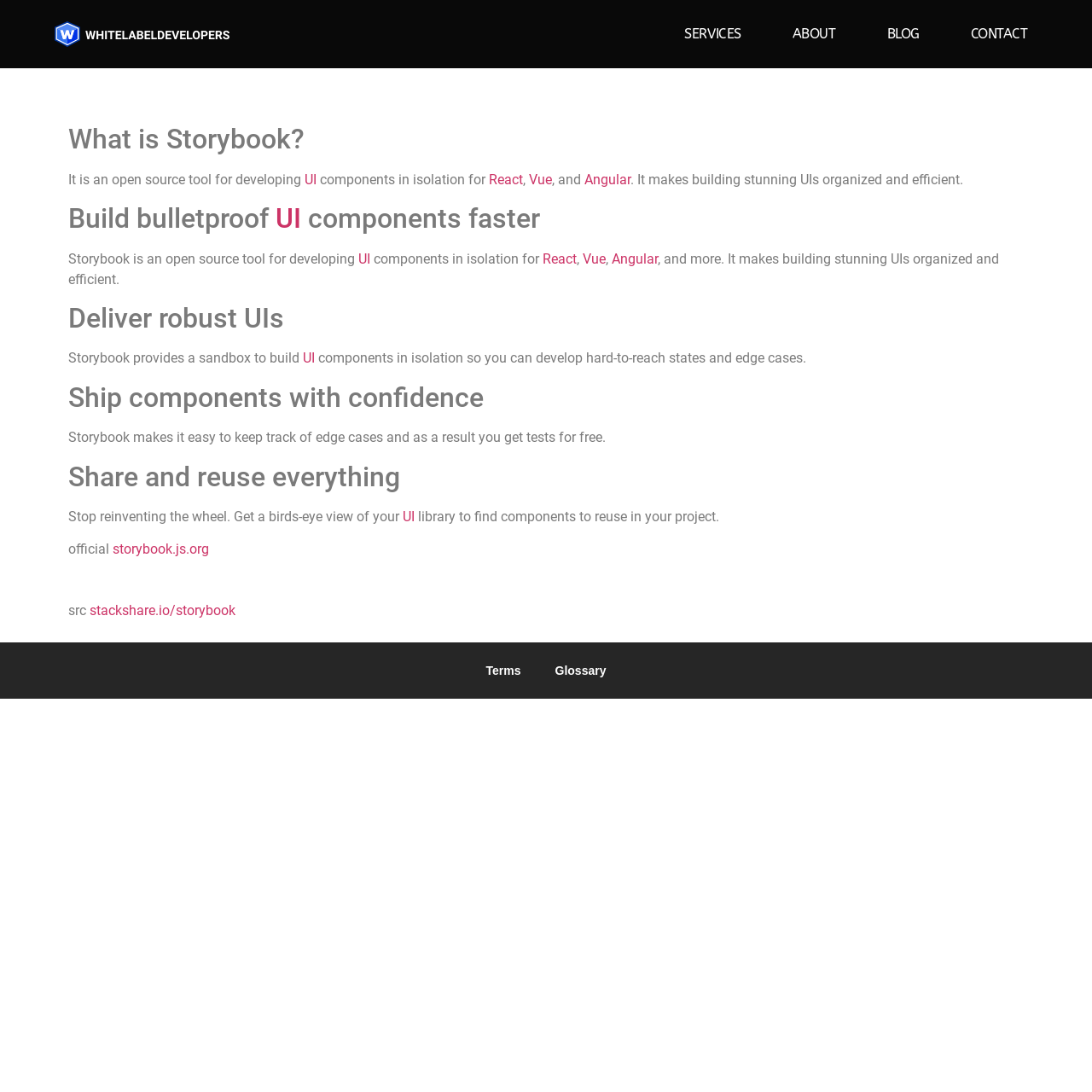Using the provided description: "React", find the bounding box coordinates of the corresponding UI element. The output should be four float numbers between 0 and 1, in the format [left, top, right, bottom].

[0.448, 0.157, 0.479, 0.172]